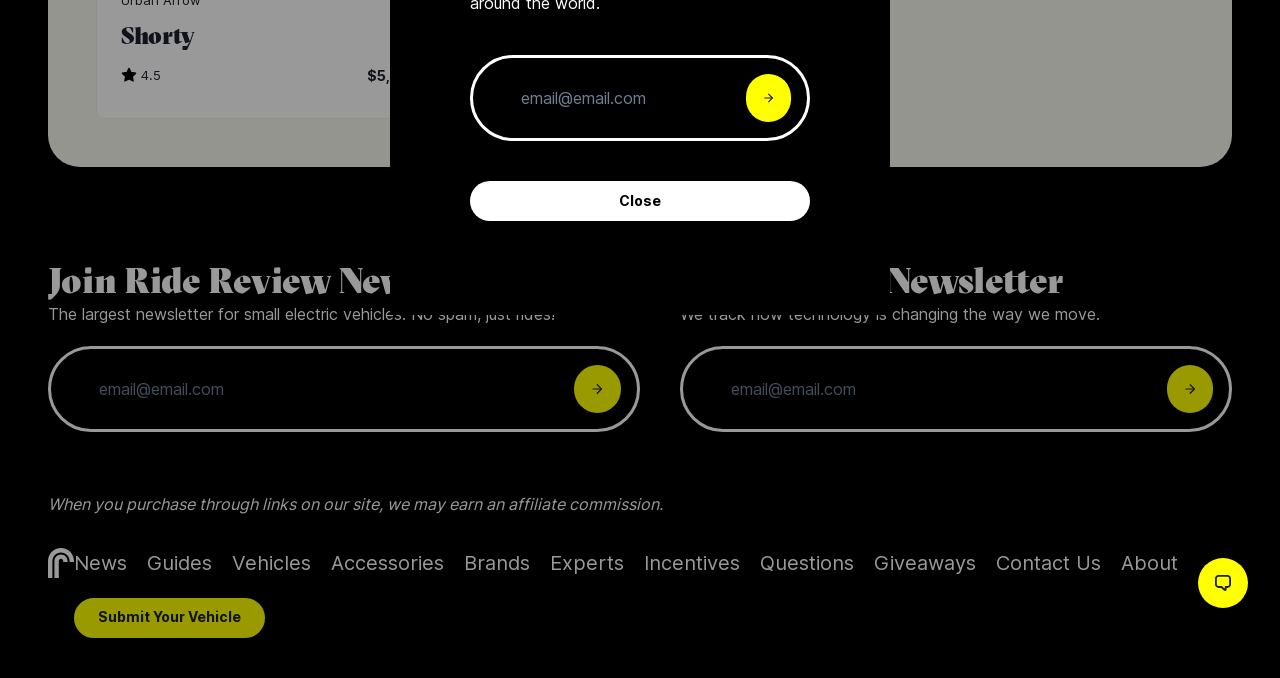Provide the bounding box coordinates of the HTML element this sentence describes: "Vehicles". The bounding box coordinates consist of four float numbers between 0 and 1, i.e., [left, top, right, bottom].

[0.182, 0.808, 0.243, 0.852]